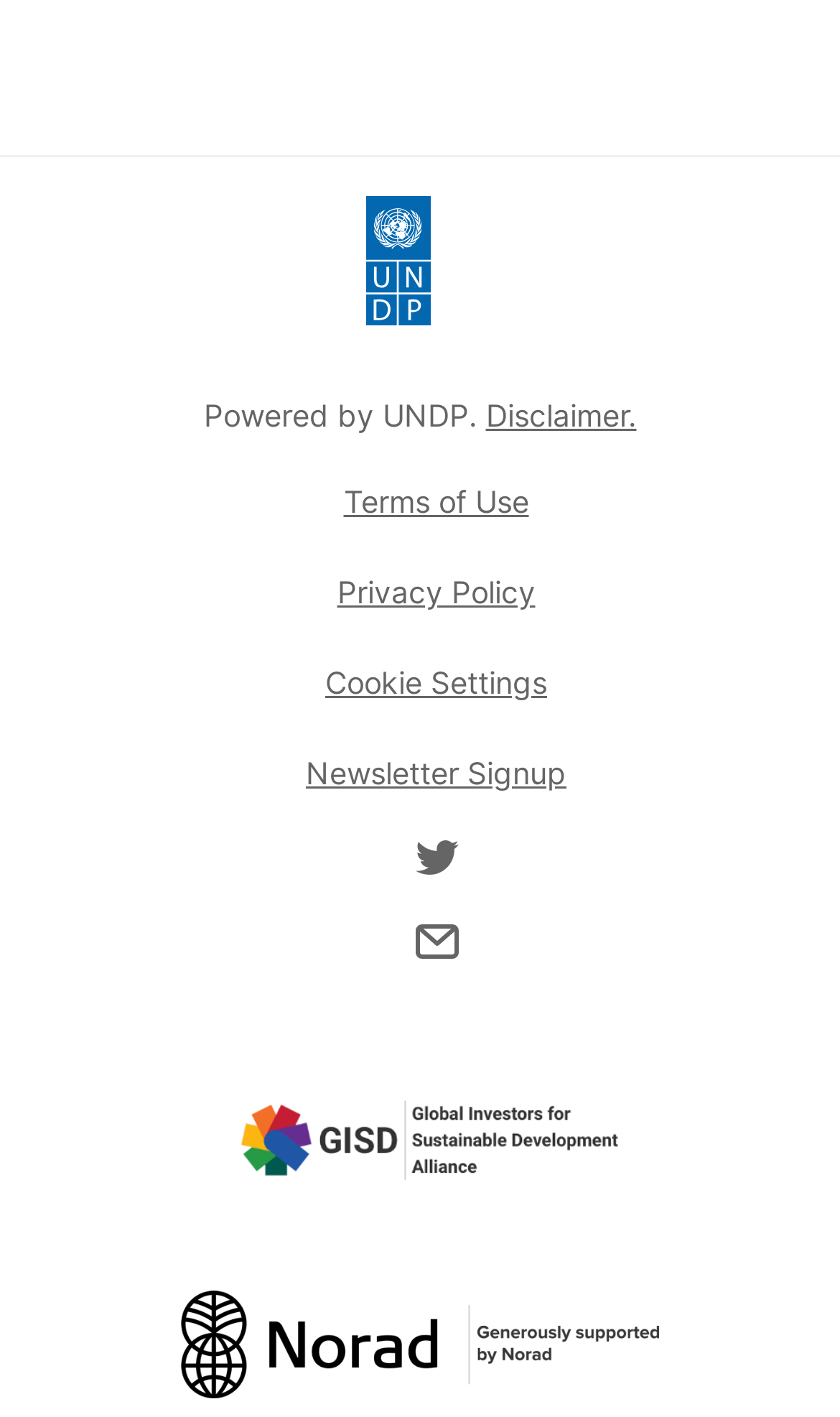What is the name of the organization in the image?
From the image, respond using a single word or phrase.

GISD